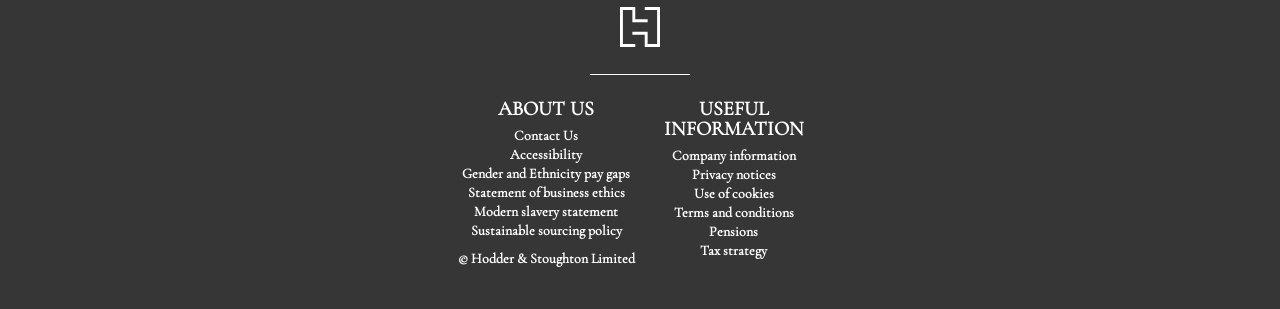Given the element description, predict the bounding box coordinates in the format (top-left x, top-left y, bottom-right x, bottom-right y), using floating point numbers between 0 and 1: Statement of business ethics

[0.365, 0.594, 0.488, 0.649]